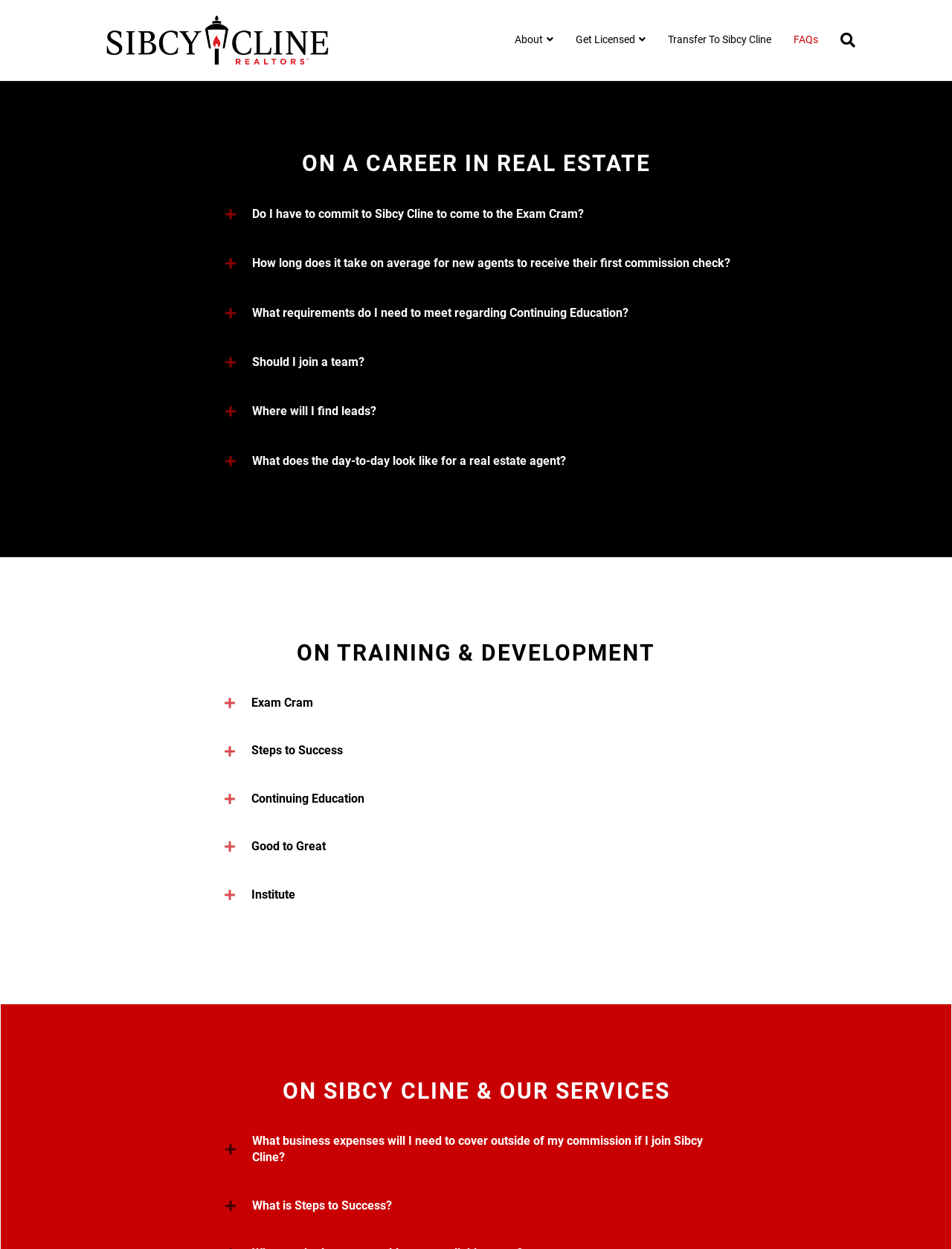Please determine the bounding box coordinates of the element's region to click in order to carry out the following instruction: "Search". The coordinates should be four float numbers between 0 and 1, i.e., [left, top, right, bottom].

[0.871, 0.018, 0.898, 0.046]